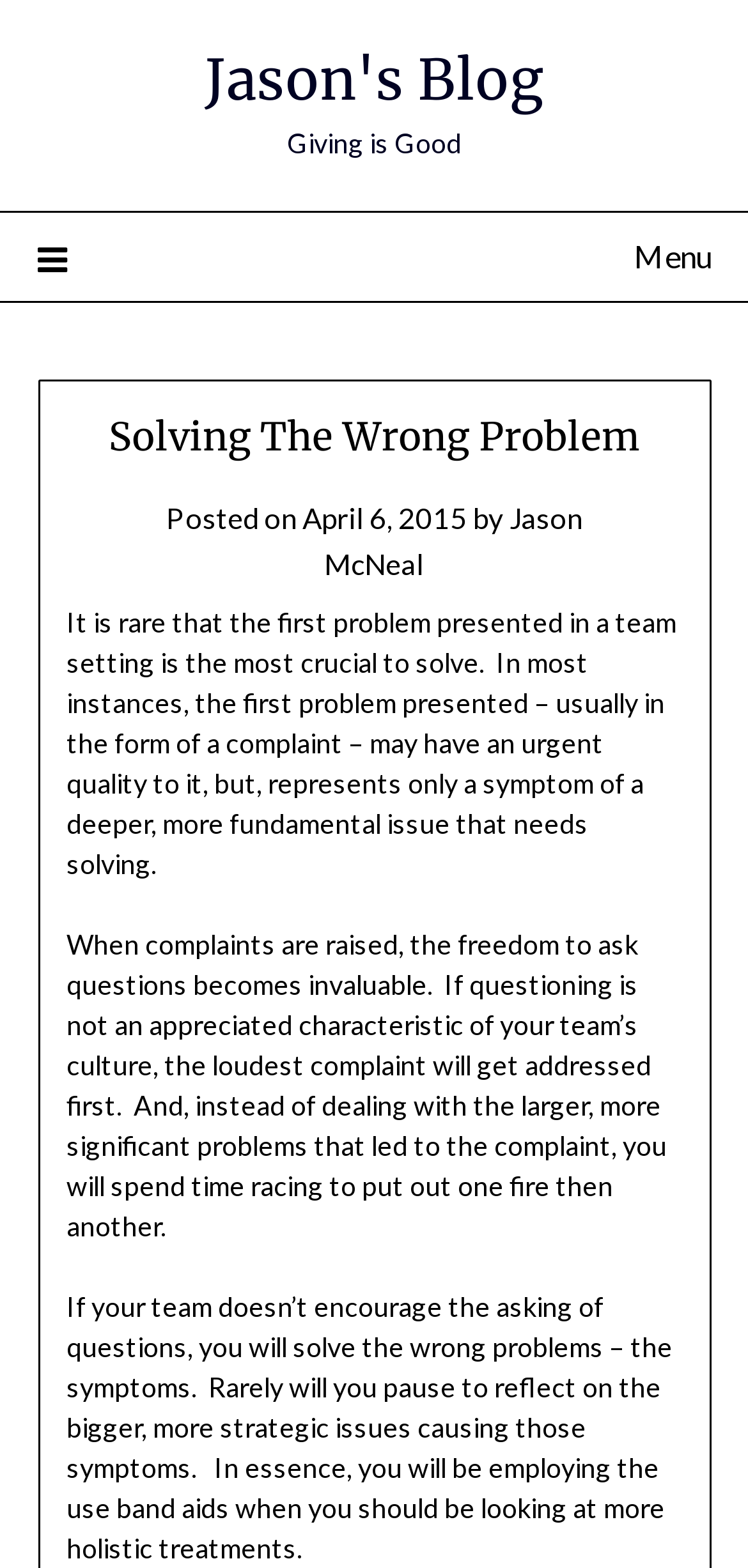Offer a meticulous caption that includes all visible features of the webpage.

The webpage is a blog post titled "Solving The Wrong Problem" on Jason's Blog. At the top, there is a link to "Jason's Blog" and a static text "Giving is Good". On the top-right corner, there is a menu link with an icon. 

Below the menu, there is a header section that contains the title "Solving The Wrong Problem" in a heading format. The title is followed by a posted date "April 6, 2015" and the author's name "Jason McNeal". 

The main content of the blog post is divided into three paragraphs. The first paragraph explains that the first problem presented in a team setting may not be the most crucial to solve, but rather a symptom of a deeper issue. The second paragraph highlights the importance of asking questions when complaints are raised, otherwise, the team may end up addressing the loudest complaint first instead of the larger problems. The third paragraph emphasizes that if the team doesn't encourage asking questions, they will solve the wrong problems and employ band-aid solutions instead of looking at more holistic treatments.